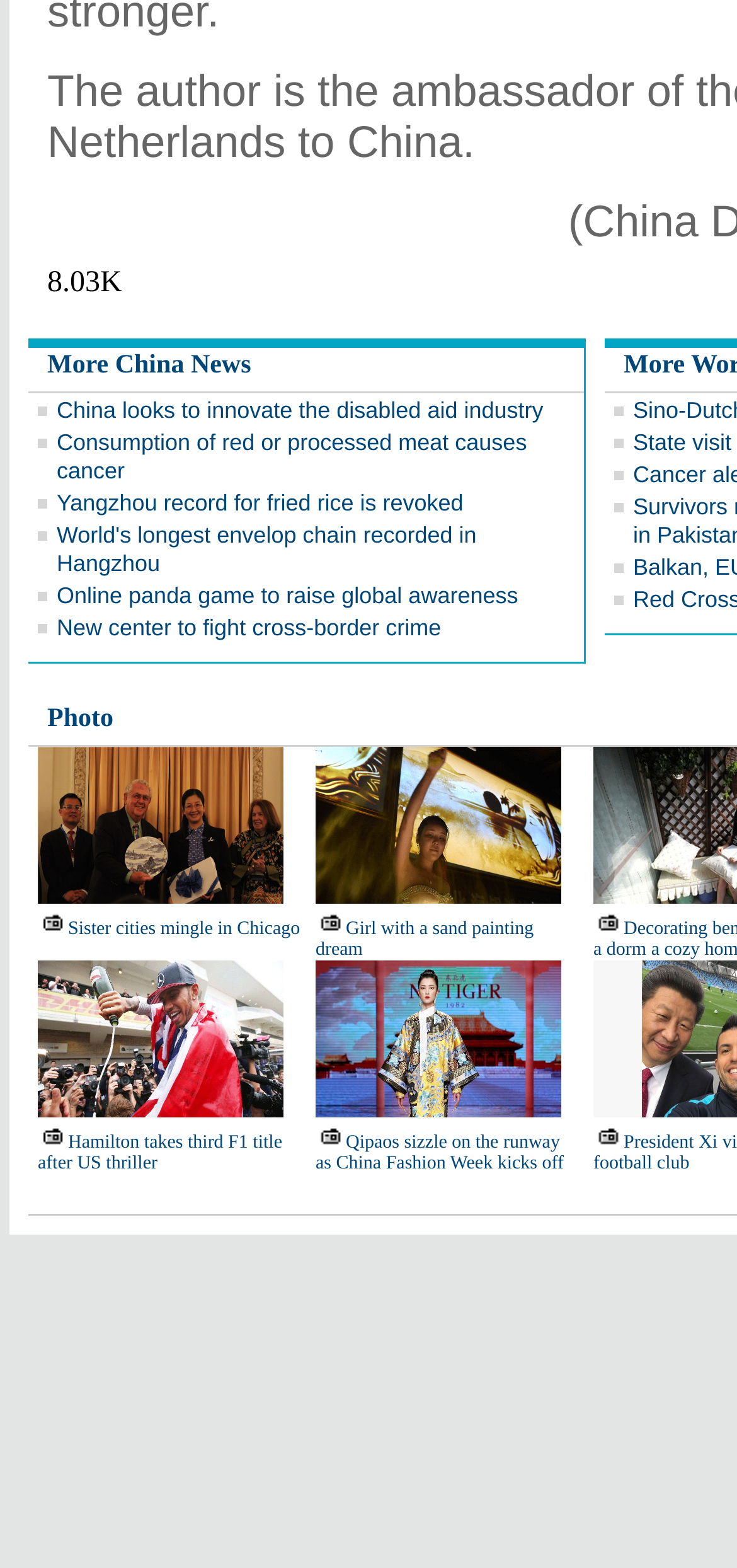Are there any links with no text?
Please use the image to deliver a detailed and complete answer.

I looked at the link elements on the webpage and found that there are two links with no text, which are represented by empty strings.